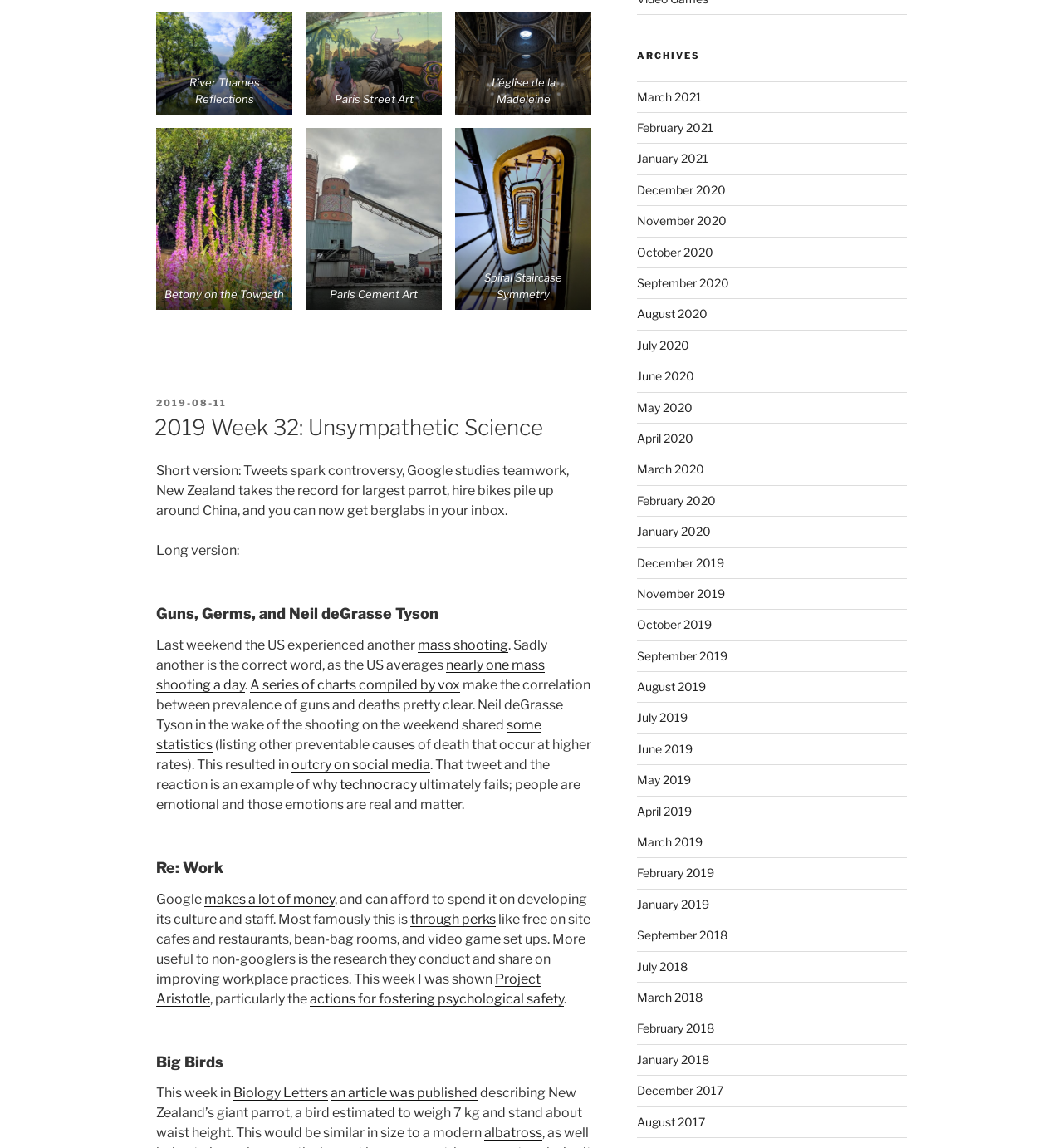What is the estimated weight of New Zealand’s giant parrot?
Using the details from the image, give an elaborate explanation to answer the question.

The estimated weight of New Zealand’s giant parrot can be determined by reading the text which mentions 'a bird estimated to weigh 7 kg and stand about waist height'.